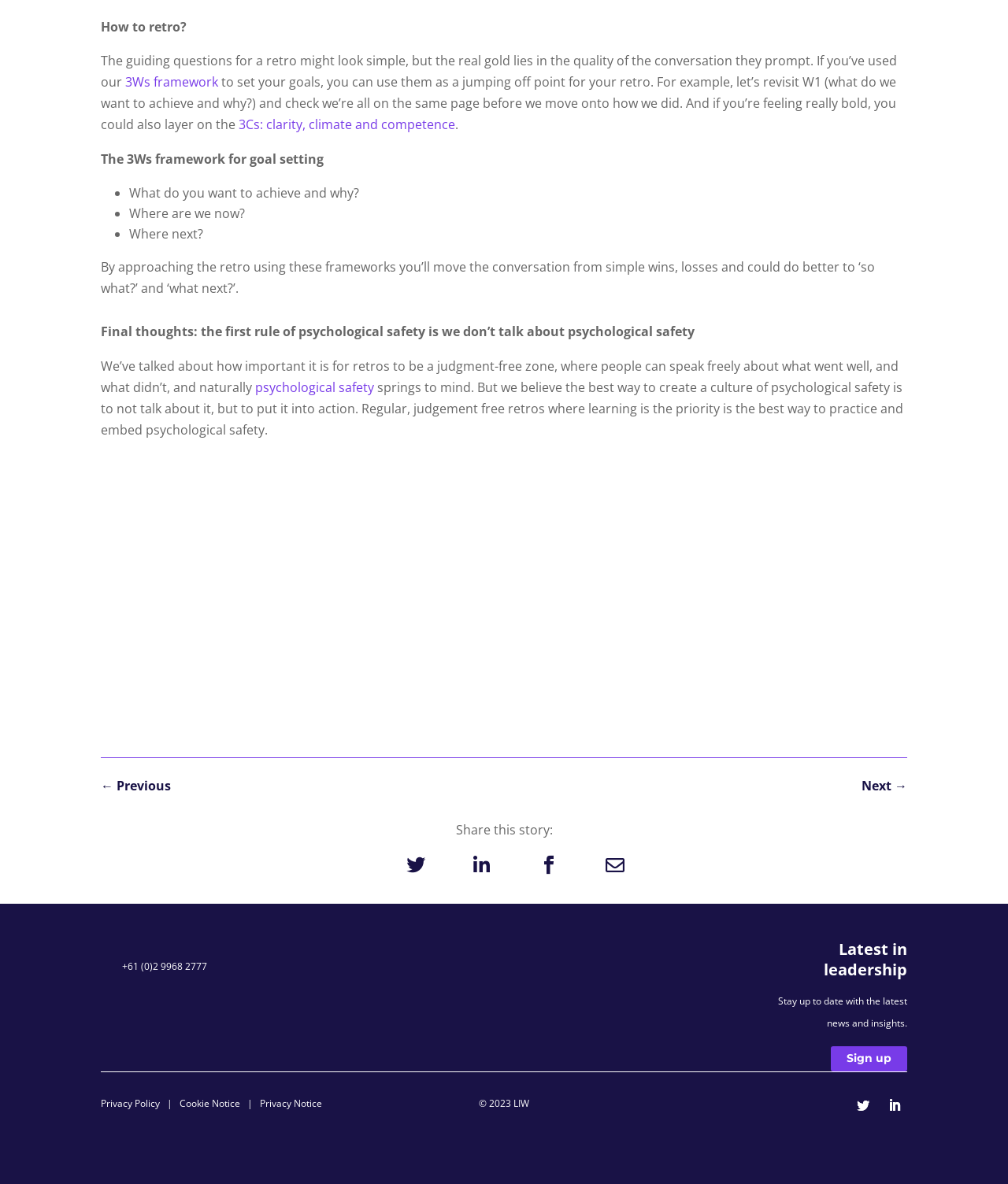Pinpoint the bounding box coordinates of the clickable element to carry out the following instruction: "Click the 'Sign up' link."

[0.824, 0.884, 0.9, 0.905]